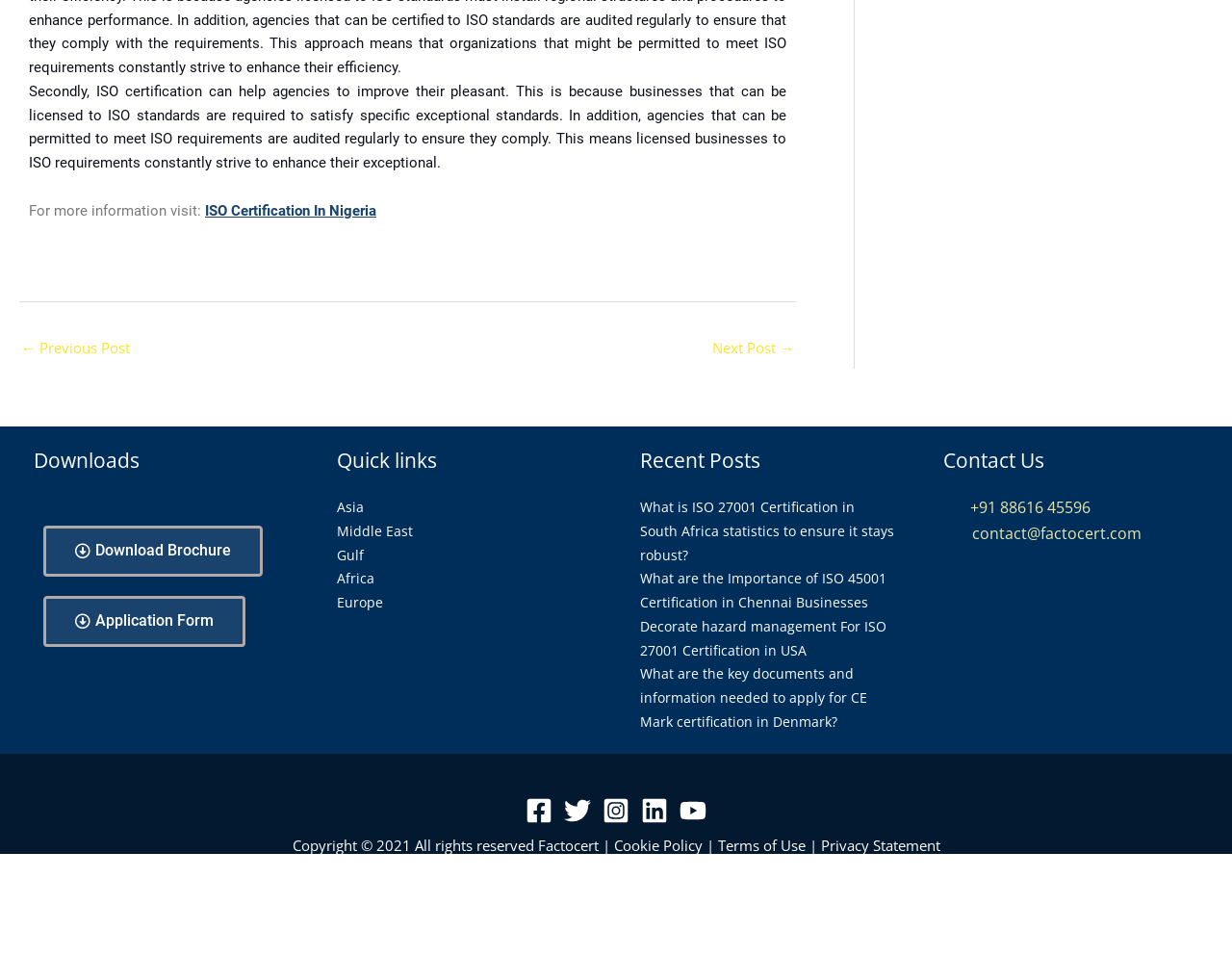Find the bounding box coordinates of the area that needs to be clicked in order to achieve the following instruction: "Download the brochure". The coordinates should be specified as four float numbers between 0 and 1, i.e., [left, top, right, bottom].

[0.035, 0.55, 0.213, 0.604]